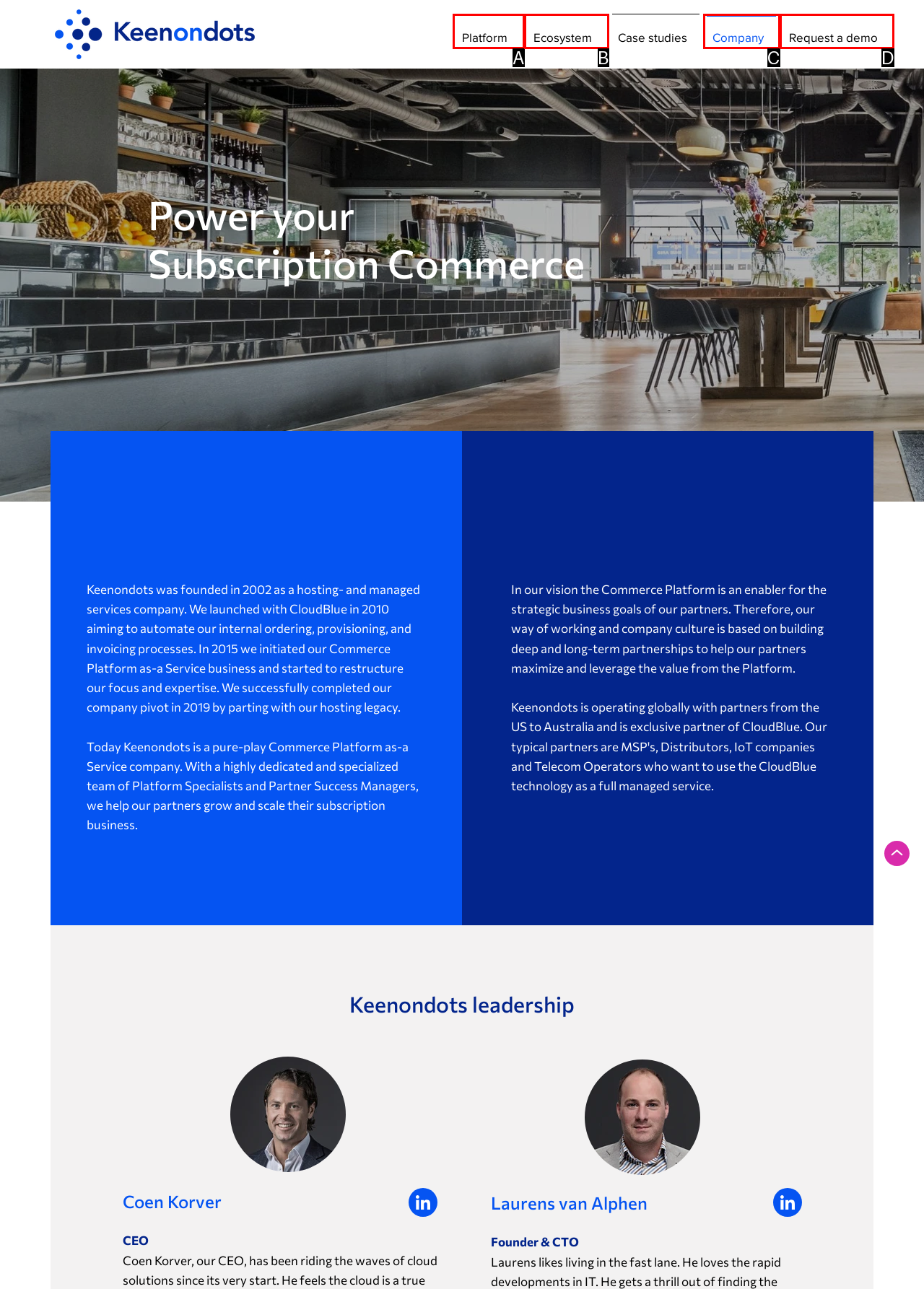Determine which HTML element best suits the description: Platform. Reply with the letter of the matching option.

A